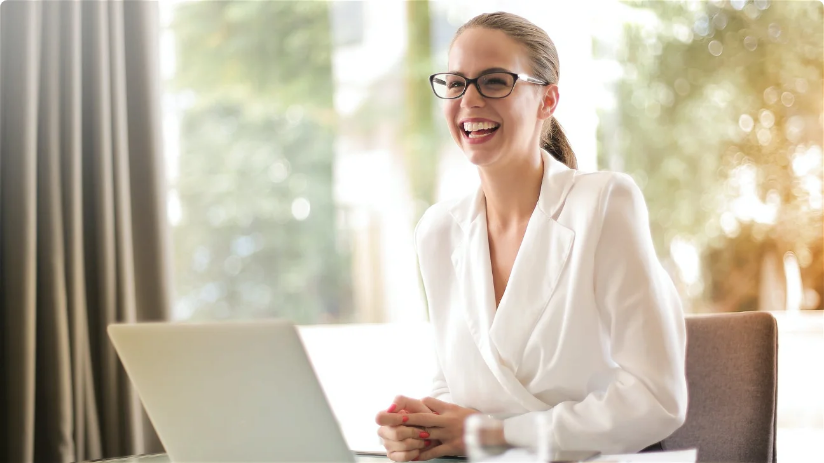Give an elaborate caption for the image.

The image features a smiling woman sitting in a well-lit office space, dressed in a stylish white blazer. She is positioned in front of a laptop, with her hands clasped together, exuding a confident and approachable demeanor. The background showcases soft natural light filtering through greenery, highlighting the positive ambiance of the setting. This scene captures a moment that reflects professionalism, warmth, and engagement, making it a fitting visual representation for topics related to salary negotiation and personal development.